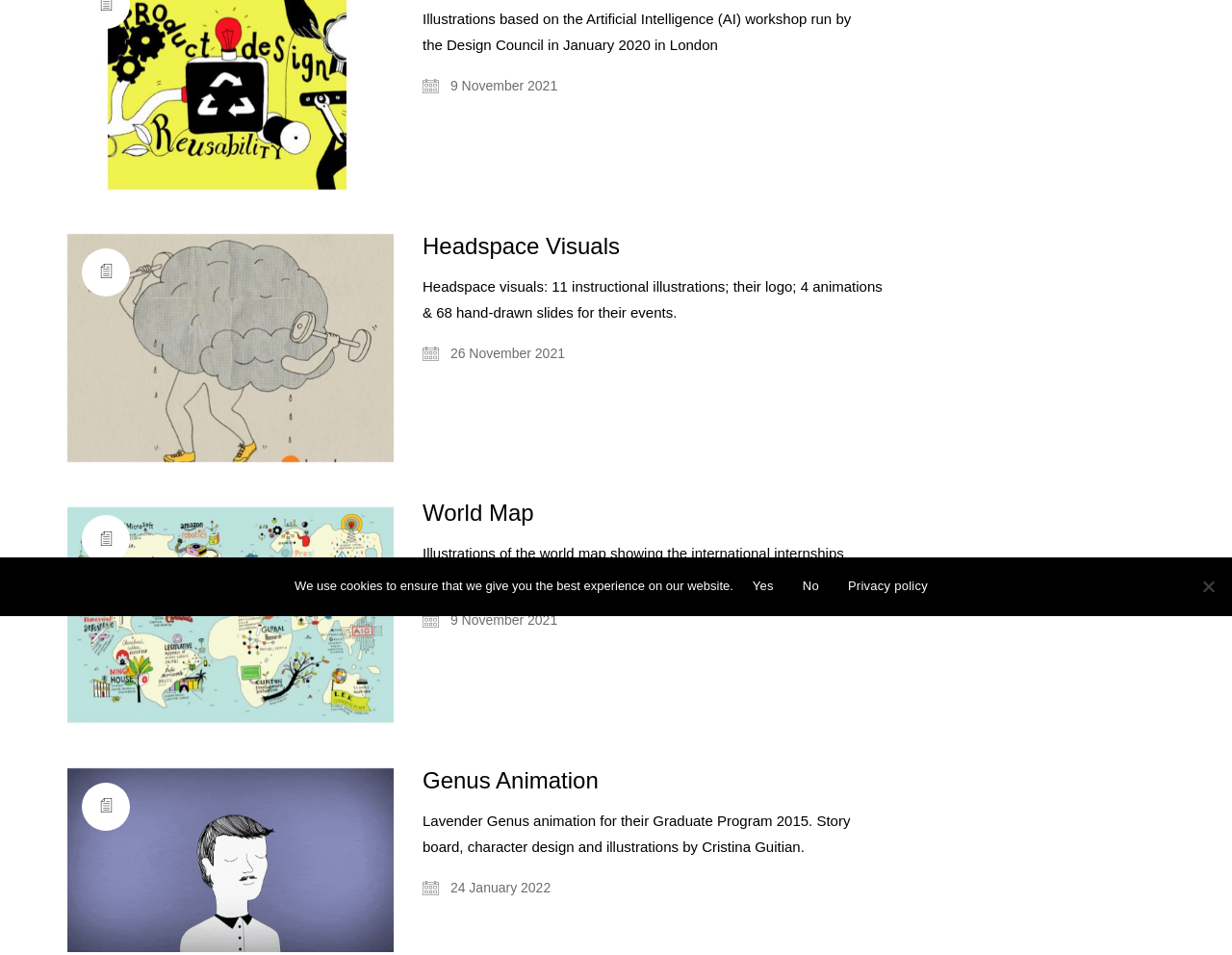Show the bounding box coordinates for the HTML element as described: "Privacy Policy".

[0.055, 0.591, 0.118, 0.614]